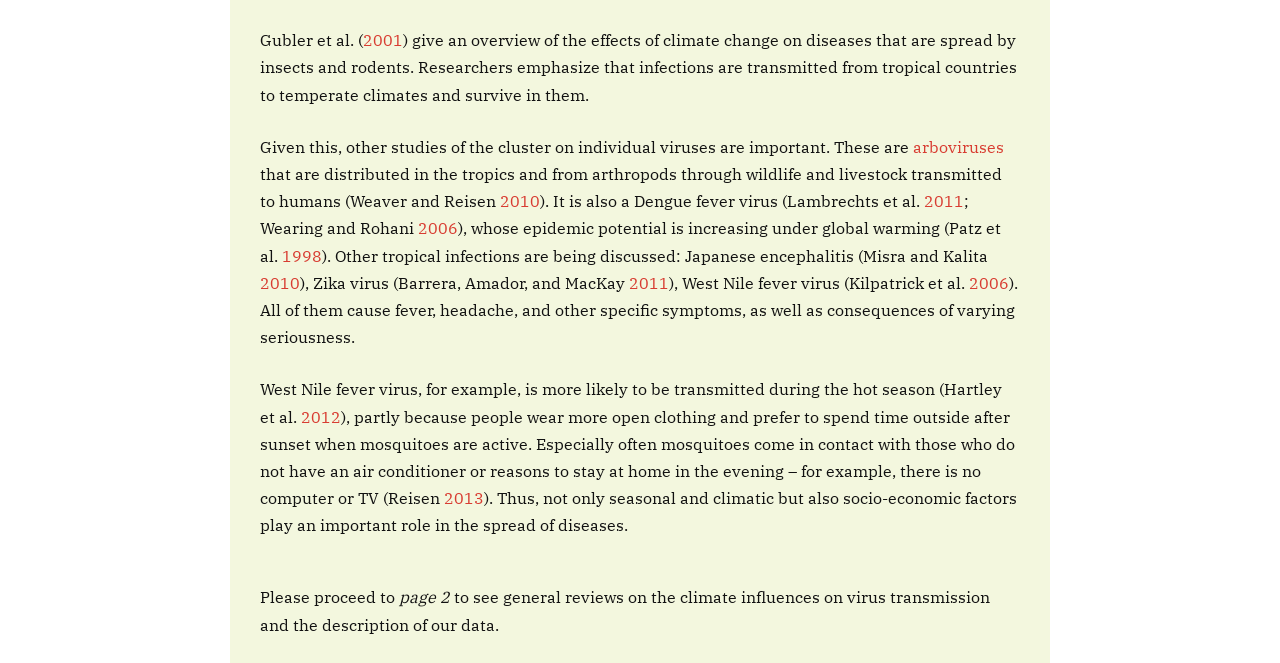Specify the bounding box coordinates of the region I need to click to perform the following instruction: "Click on the link '2011'". The coordinates must be four float numbers in the range of 0 to 1, i.e., [left, top, right, bottom].

[0.722, 0.288, 0.753, 0.319]